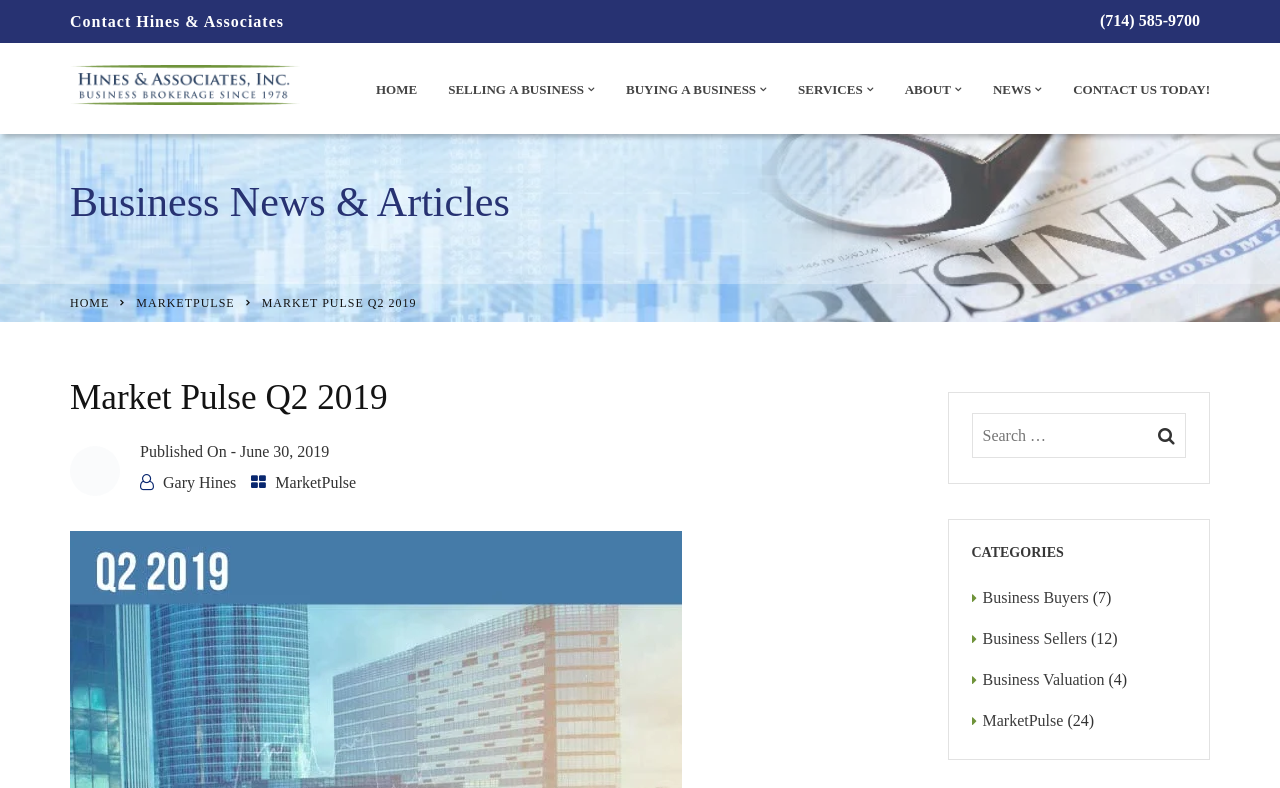Identify the coordinates of the bounding box for the element that must be clicked to accomplish the instruction: "Read the 'MARKET PULSE Q2 2019' article".

[0.204, 0.376, 0.325, 0.393]